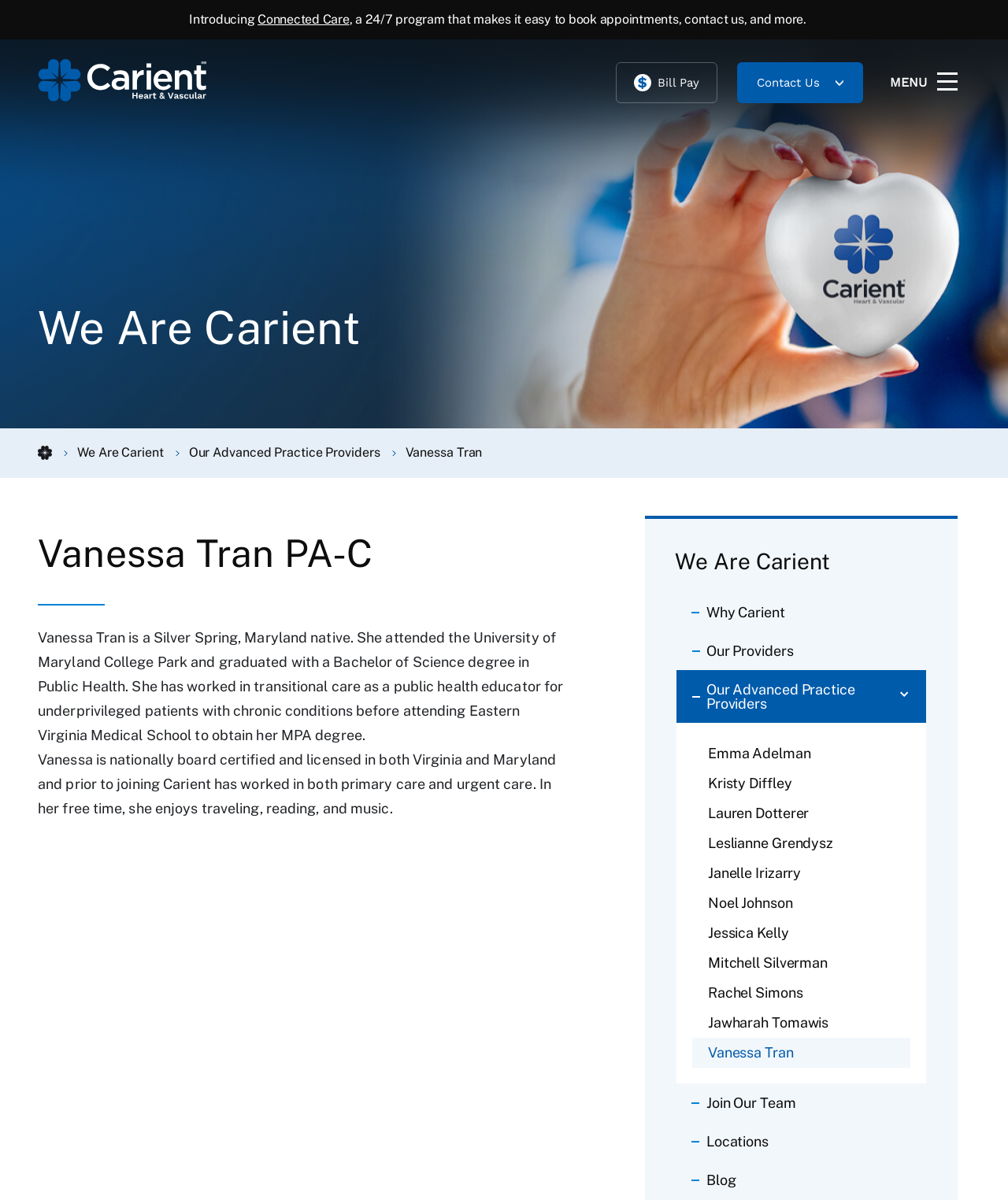How many links are there in the 'Our Providers' section?
Your answer should be a single word or phrase derived from the screenshot.

11